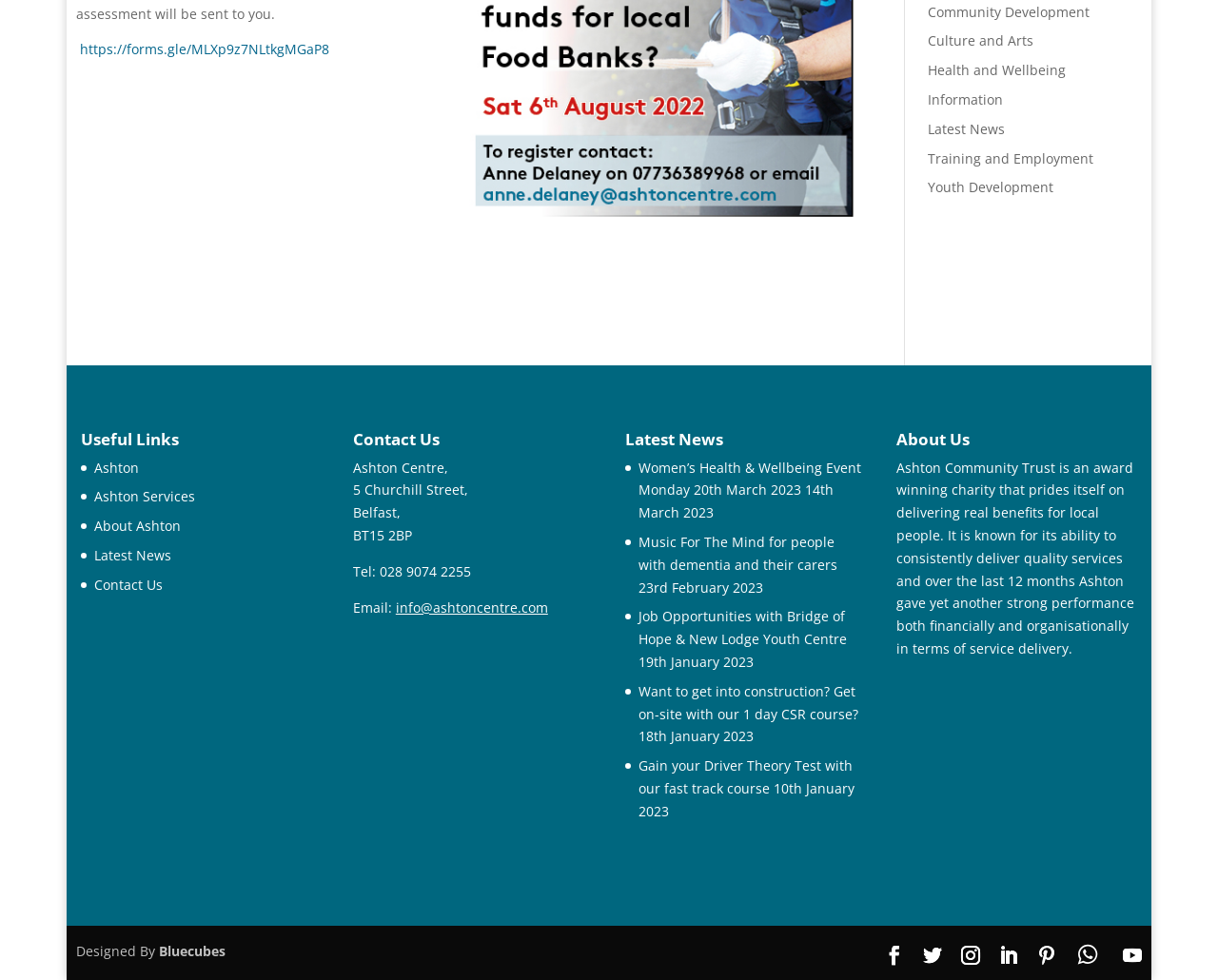Give the bounding box coordinates for the element described by: "Community Development".

[0.762, 0.002, 0.895, 0.021]